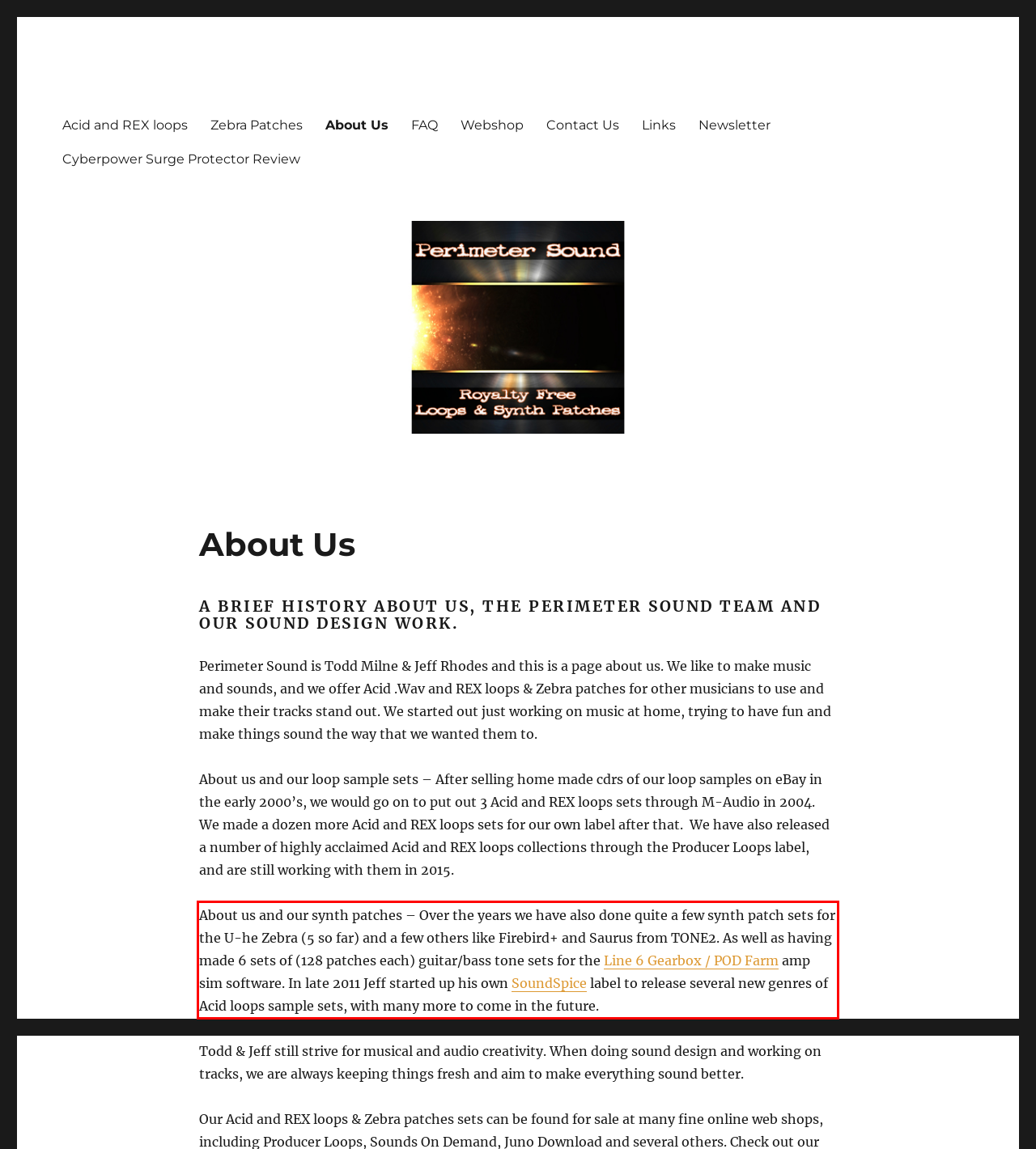Please use OCR to extract the text content from the red bounding box in the provided webpage screenshot.

About us and our synth patches – Over the years we have also done quite a few synth patch sets for the U-he Zebra (5 so far) and a few others like Firebird+ and Saurus from TONE2. As well as having made 6 sets of (128 patches each) guitar/bass tone sets for the Line 6 Gearbox / POD Farm amp sim software. In late 2011 Jeff started up his own SoundSpice label to release several new genres of Acid loops sample sets, with many more to come in the future.